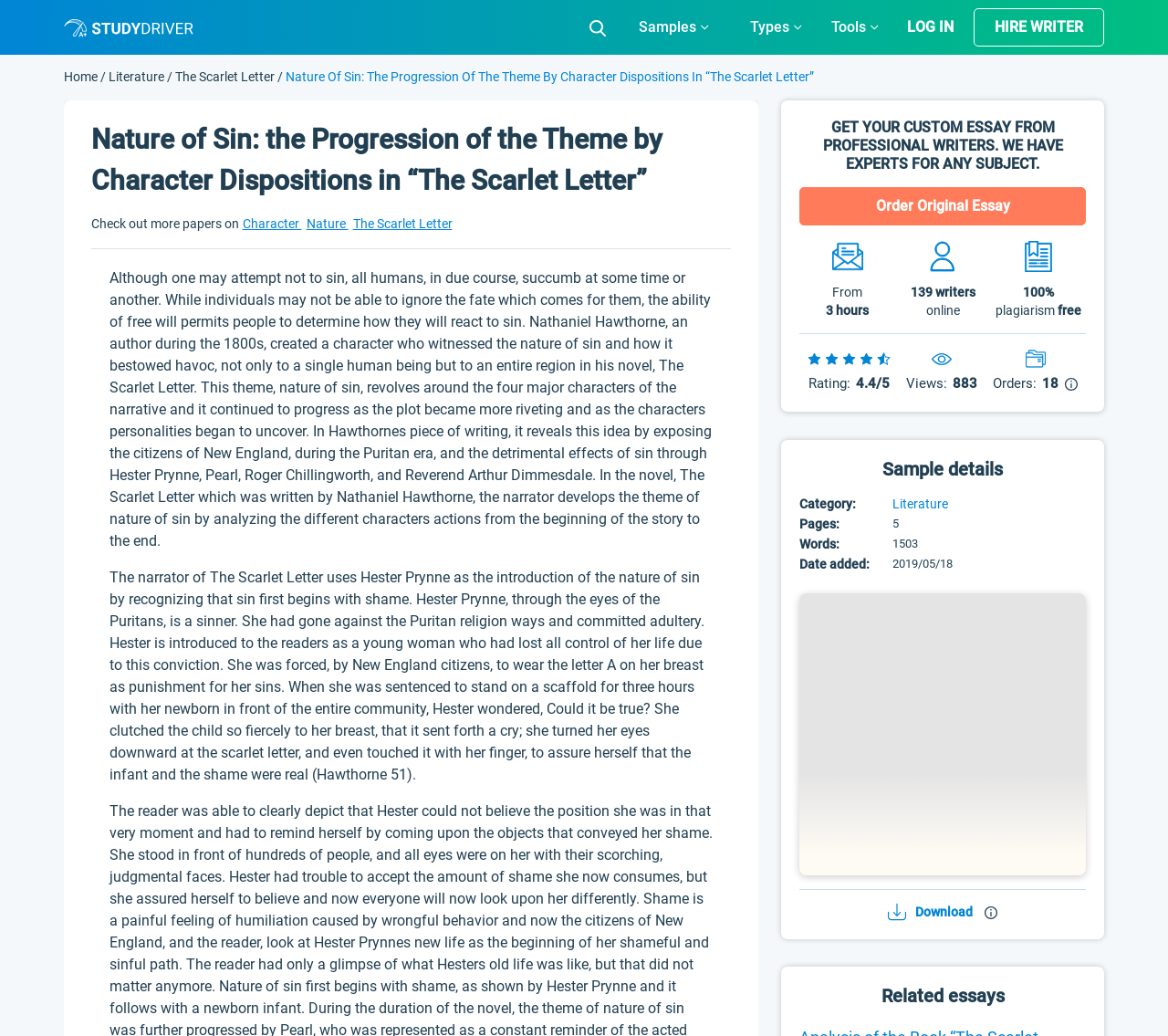Please identify the bounding box coordinates of the element's region that should be clicked to execute the following instruction: "Download the essay". The bounding box coordinates must be four float numbers between 0 and 1, i.e., [left, top, right, bottom].

[0.685, 0.858, 0.93, 0.889]